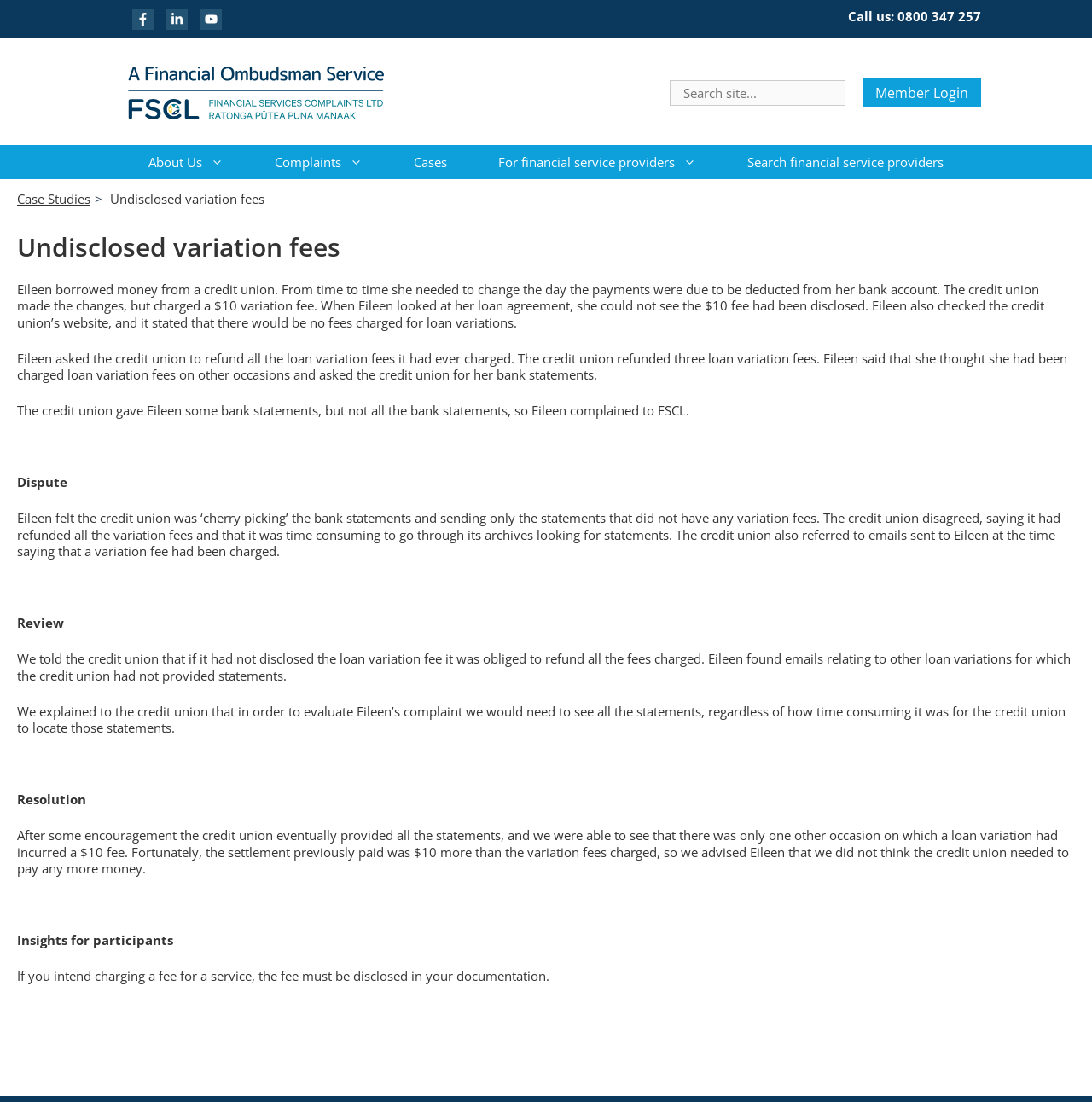Show the bounding box coordinates of the element that should be clicked to complete the task: "Read 'Melbourne Awareness Weekend 2023' post".

None